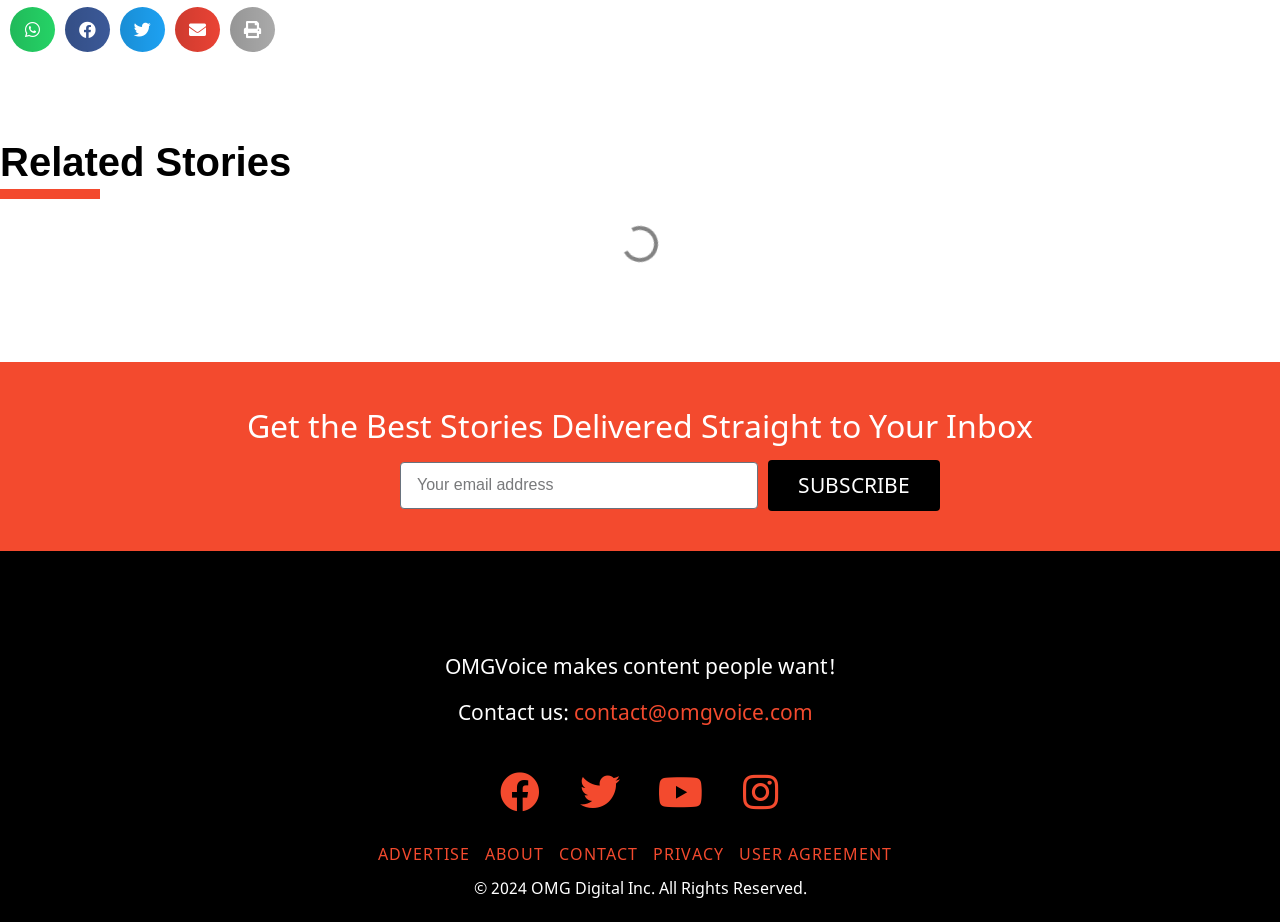Identify the bounding box for the described UI element. Provide the coordinates in (top-left x, top-left y, bottom-right x, bottom-right y) format with values ranging from 0 to 1: aria-label="Share on twitter"

[0.094, 0.008, 0.129, 0.057]